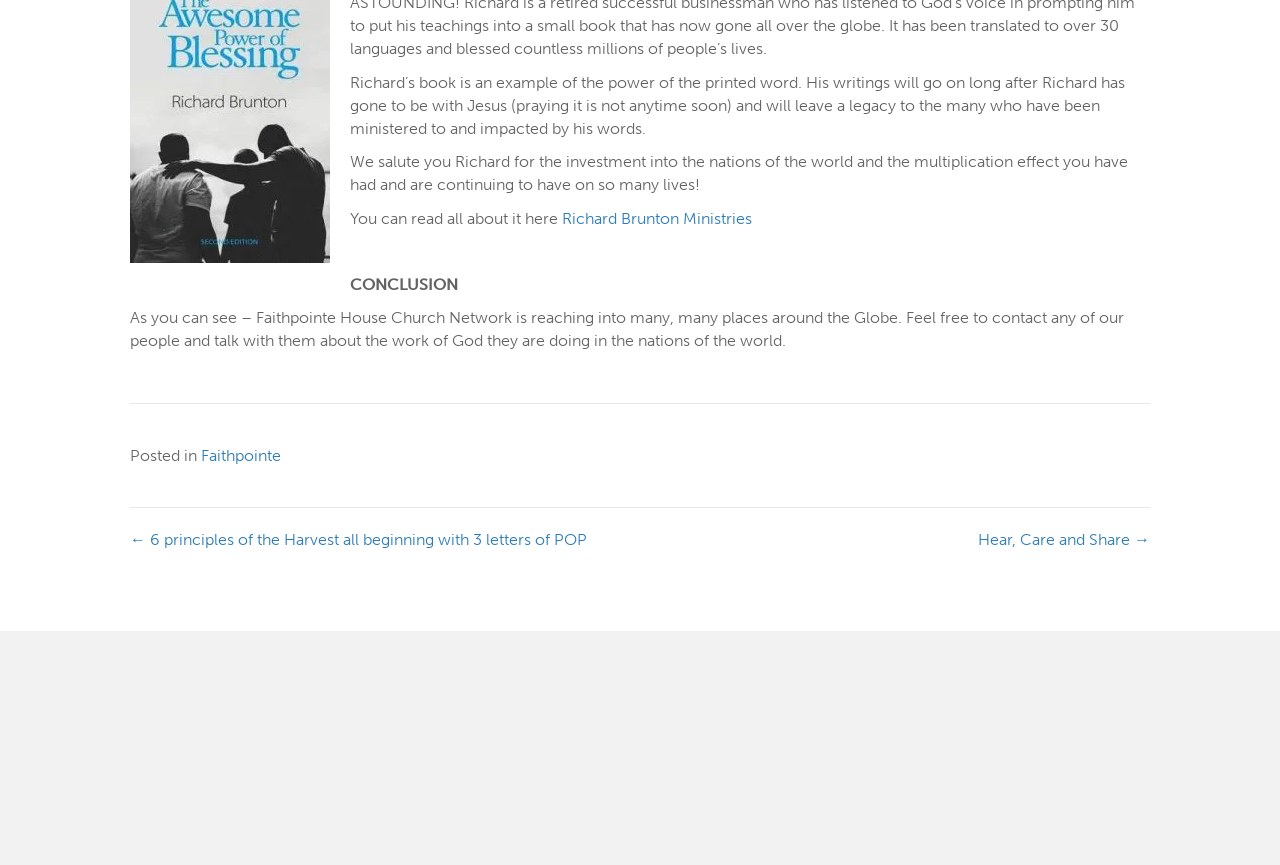Use a single word or phrase to answer the question: 
What is the name of the church network?

Faithpointe House Church Network